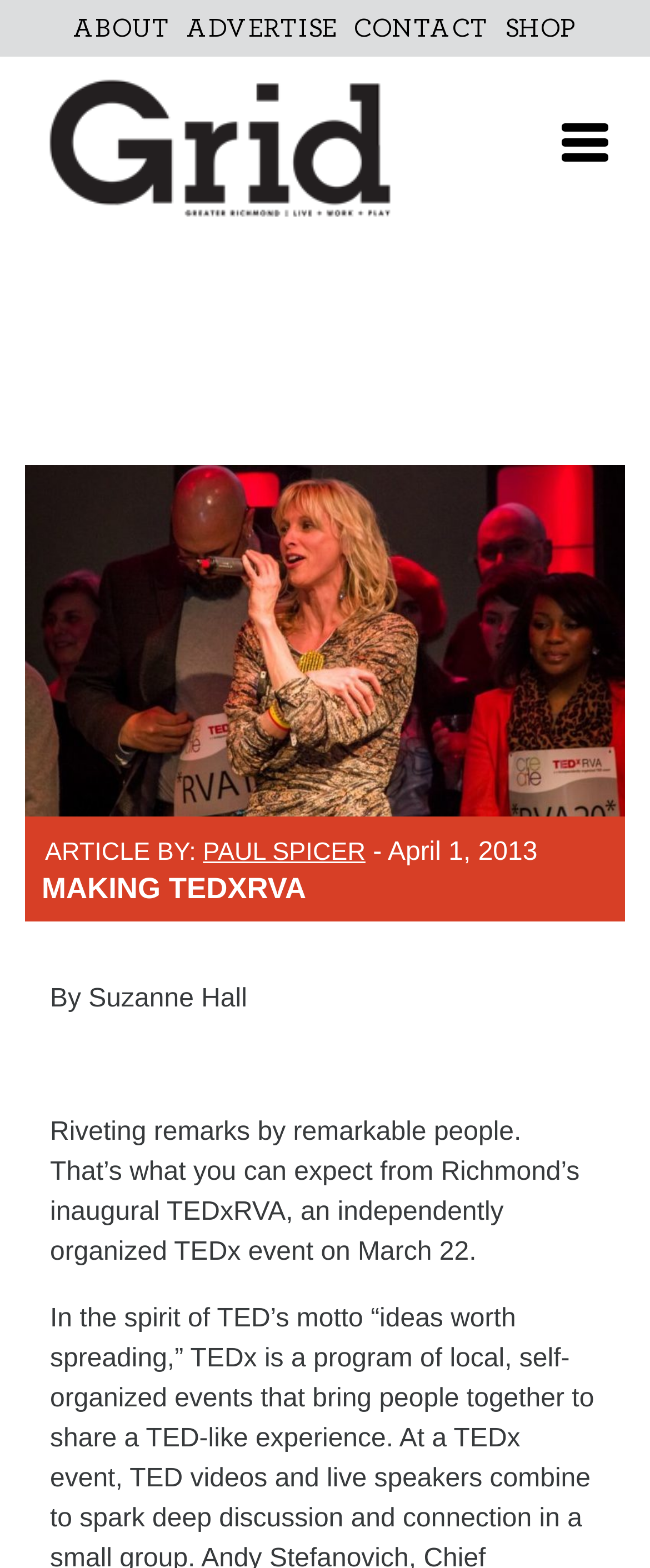Write a detailed summary of the webpage, including text, images, and layout.

The webpage appears to be an article page from Grid Magazine, with a prominent logo at the top left corner. The logo is accompanied by a horizontal navigation menu with four links: "ABOUT", "ADVERTISE", "CONTACT", and "SHOP", which are evenly spaced across the top of the page.

Below the navigation menu, there is a secondary navigation menu with the same four links, but this time they are stacked vertically on the left side of the page. 

The main content of the page is an article with a heading "MAKING TEDXRVA" at the top. The article is written by Suzanne Hall, and the author's name is displayed prominently below the heading. The article's content is a single paragraph that describes the inaugural TEDxRVA event, which is an independently organized TEDx event taking place on March 22. The paragraph is quite long and spans multiple lines.

Above the article's content, there is a line that displays the article's metadata, including the author's name, "ARTICLE BY:", and the publication date, "April 1, 2013". The publication date is preceded by a hyphen.

There are no images on the page apart from the Grid Magazine logo.